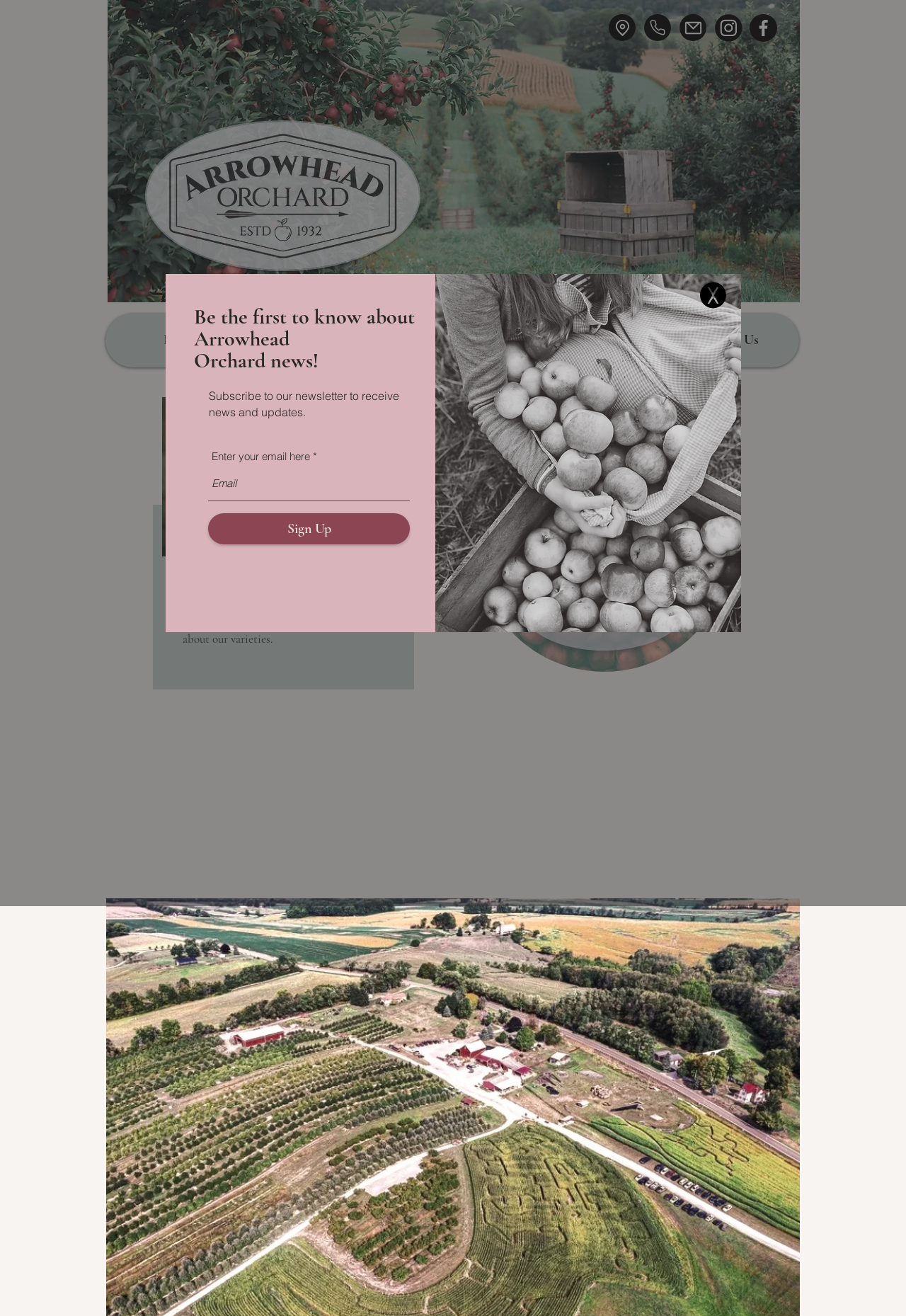Refer to the screenshot and give an in-depth answer to this question: What is the main product of the farm market?

The main product of the farm market can be inferred from the various images and text on the webpage. There are images of apples, apple bins, and apple harvest, as well as text mentioning 'Pick Your Own' and 'Applehouse Market'. This suggests that apples are the main product of the farm market.